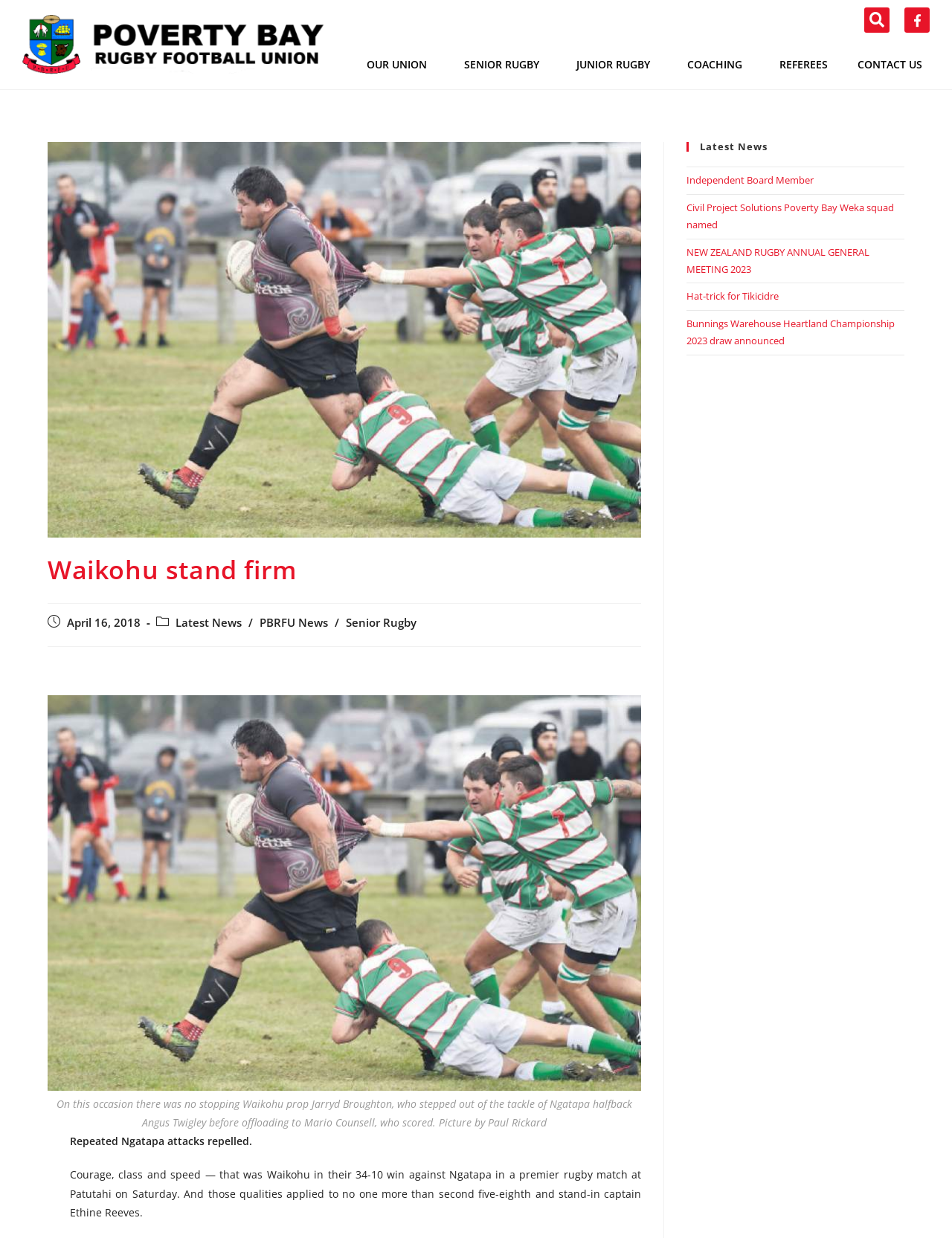What is the name of the rugby team that won the match?
Please answer the question with a single word or phrase, referencing the image.

Waikohu